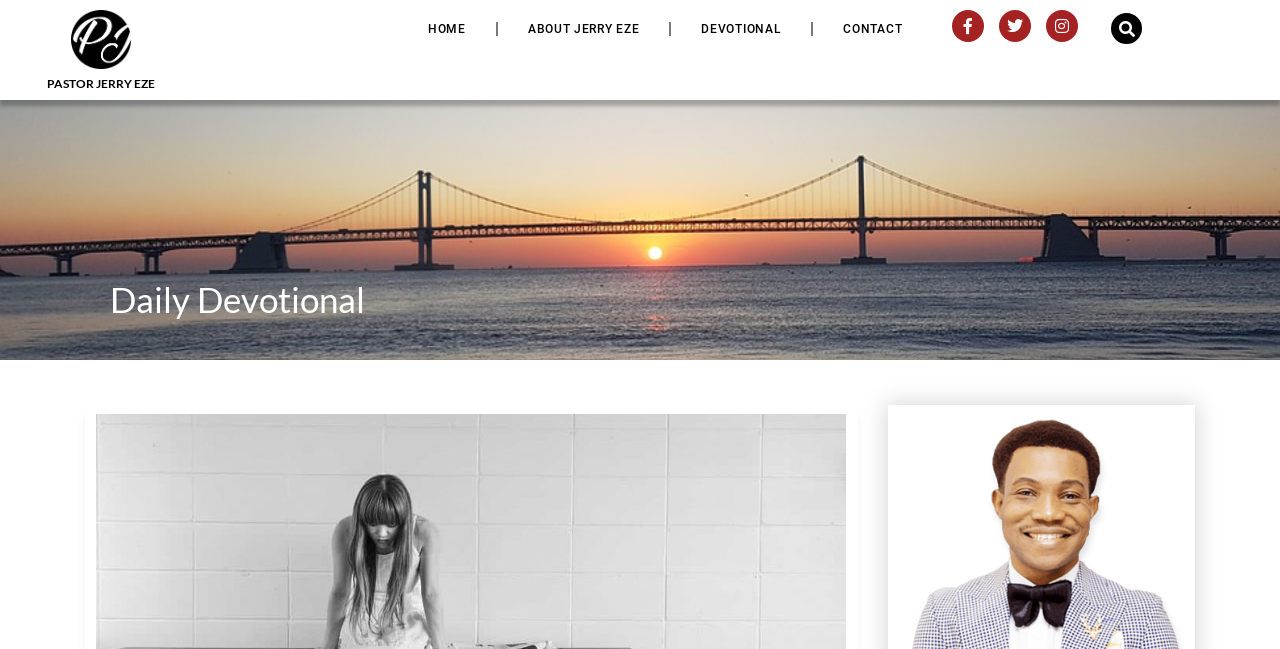With reference to the screenshot, provide a detailed response to the question below:
What is the purpose of the search button?

The search button is present next to the search input field, and its purpose is to initiate a search query when clicked.